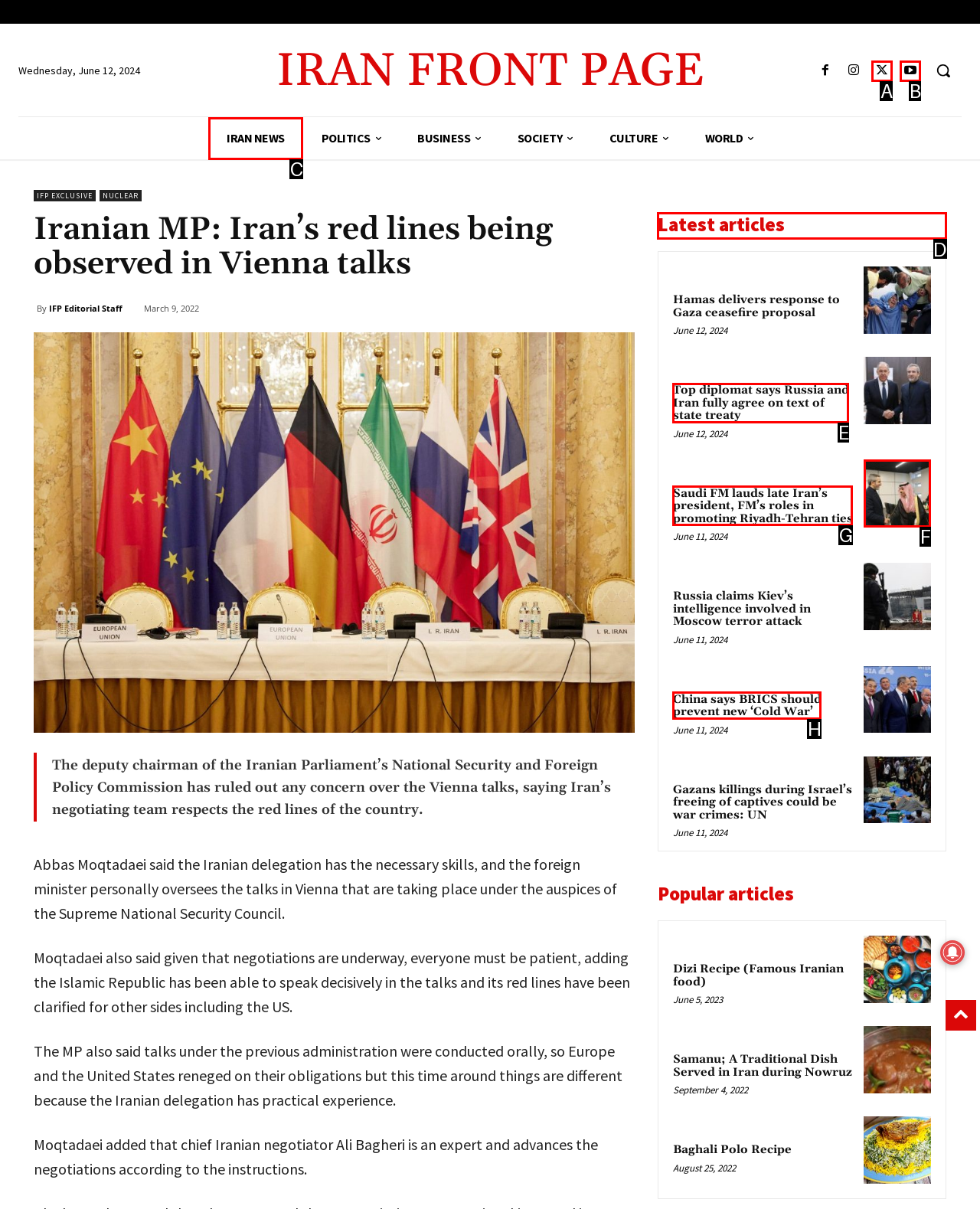Identify which lettered option to click to carry out the task: Read the latest news. Provide the letter as your answer.

D